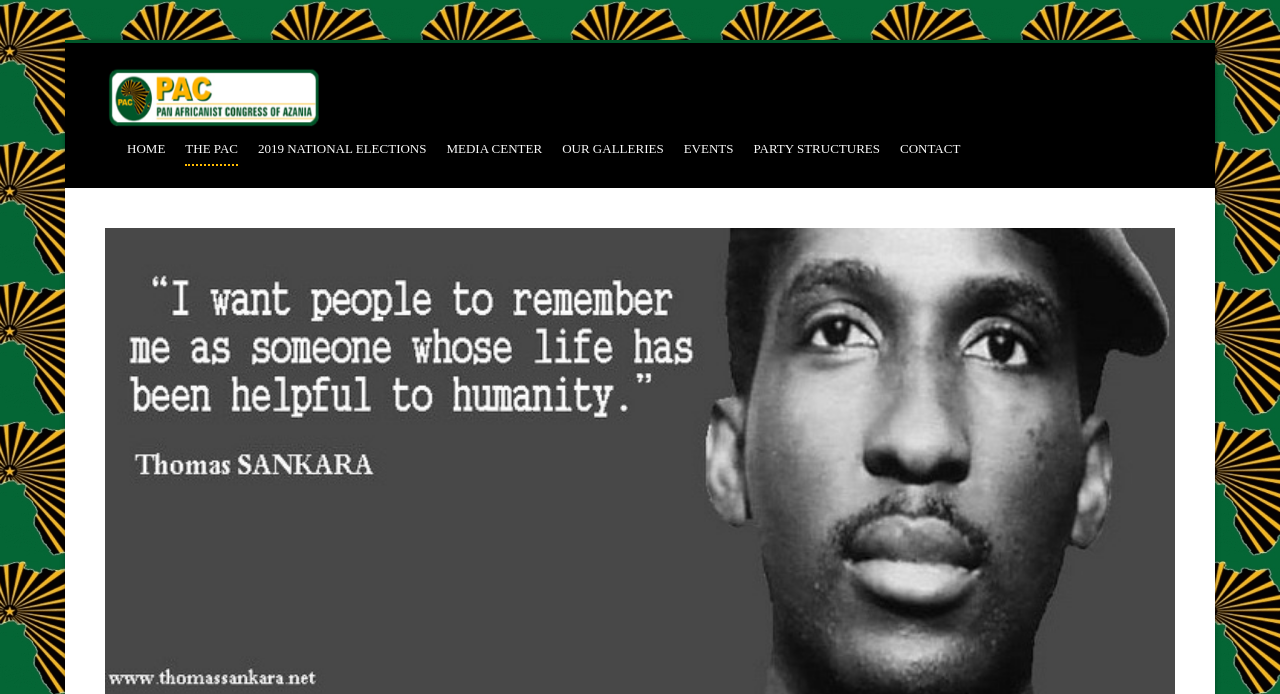Determine the bounding box coordinates of the region I should click to achieve the following instruction: "go to home page". Ensure the bounding box coordinates are four float numbers between 0 and 1, i.e., [left, top, right, bottom].

[0.099, 0.192, 0.129, 0.238]